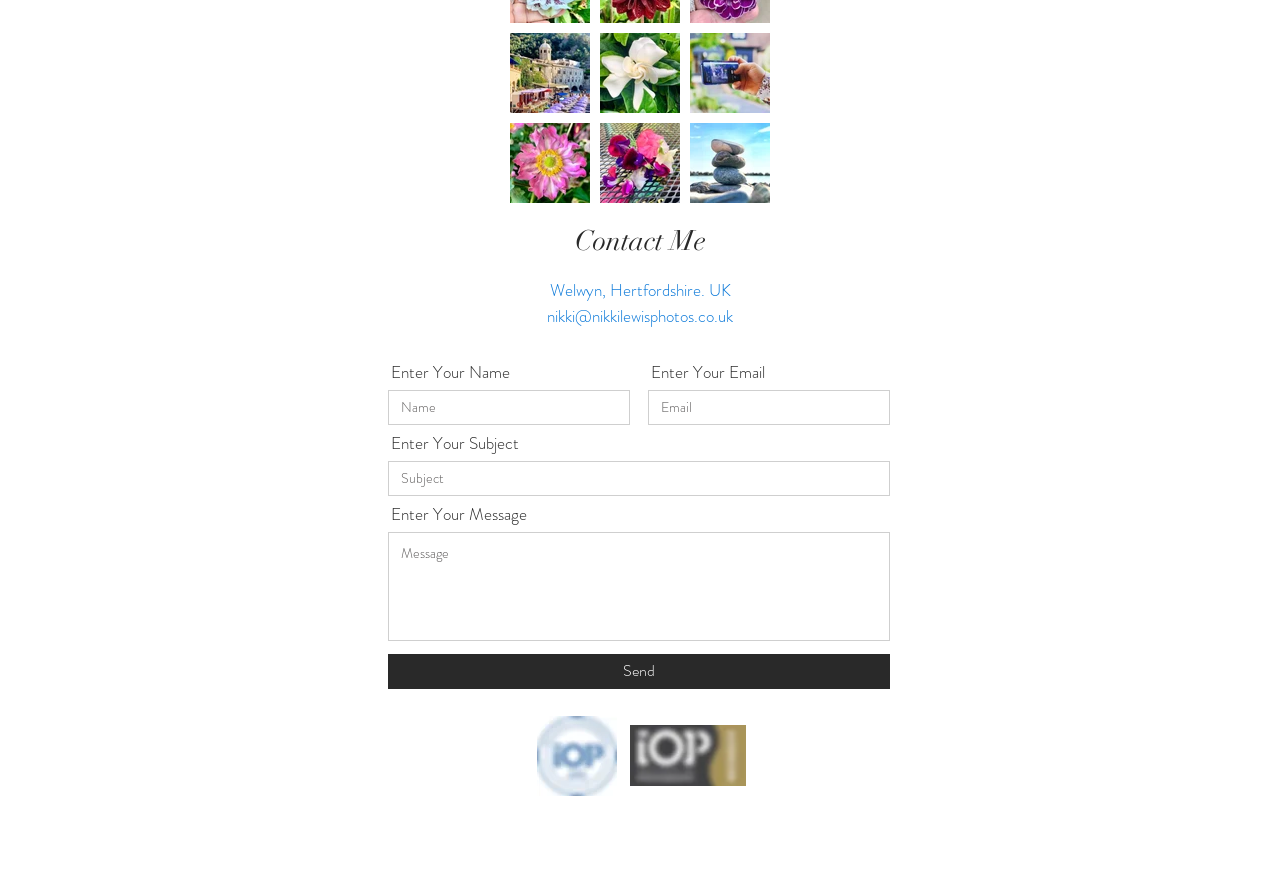What are the two images at the bottom of the page?
Observe the image and answer the question with a one-word or short phrase response.

IOPWP-Member and IOP_Member logos